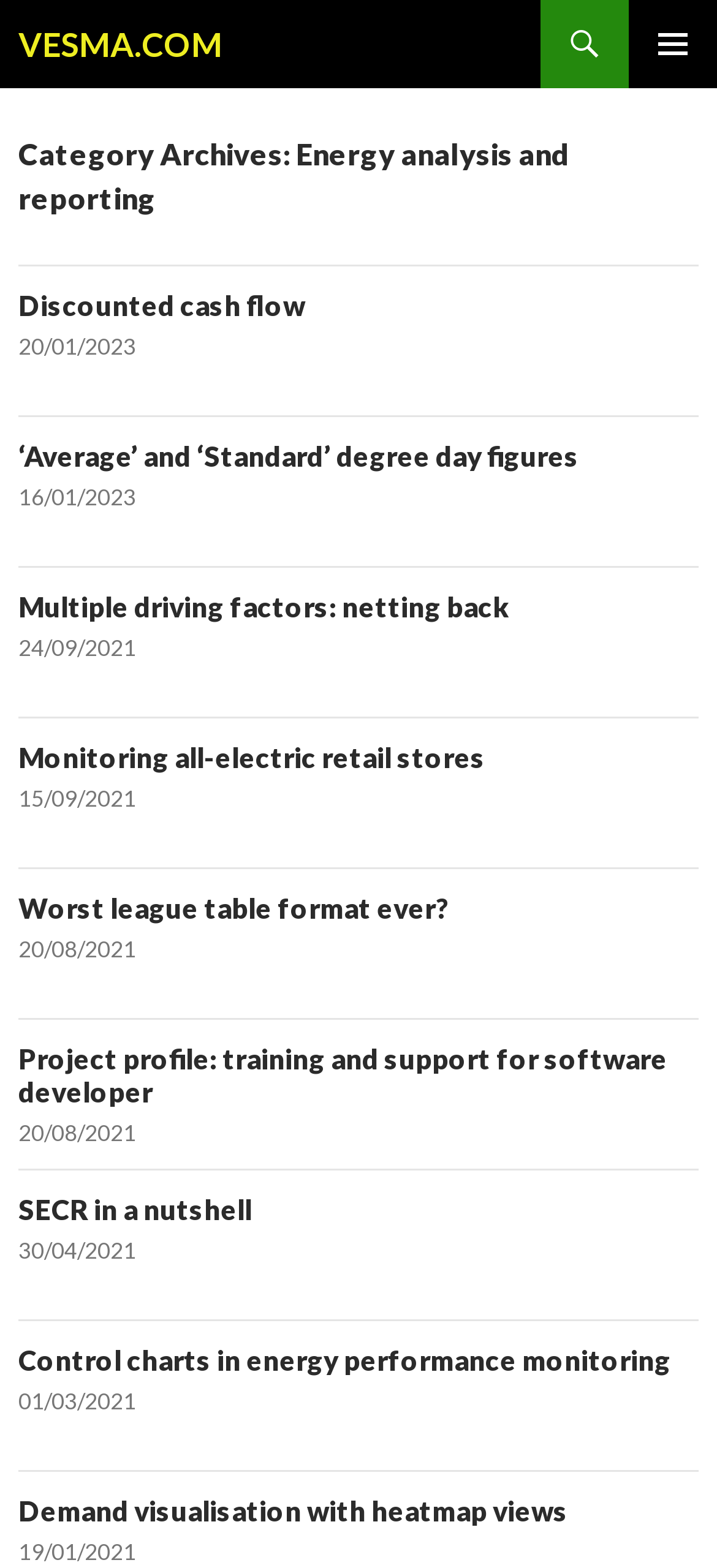What is the date of the latest article?
Based on the image, give a one-word or short phrase answer.

20/01/2023